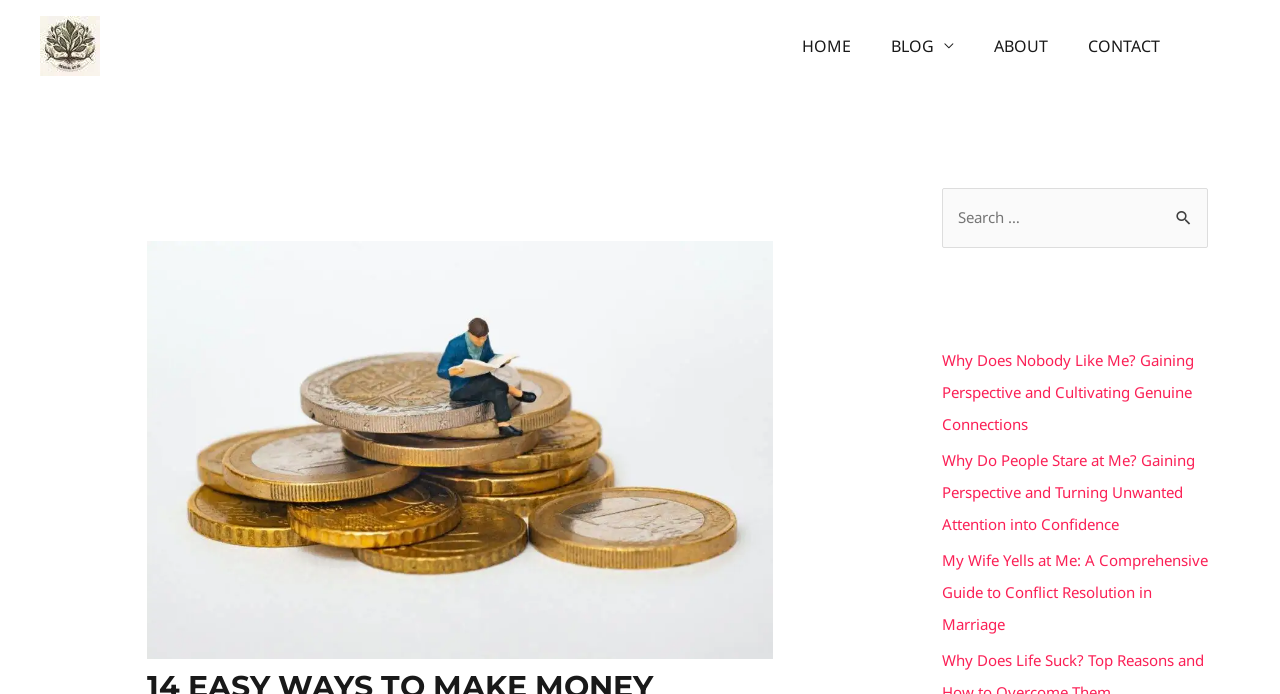Using the description: "Search", identify the bounding box of the corresponding UI element in the screenshot.

[0.938, 0.037, 0.969, 0.096]